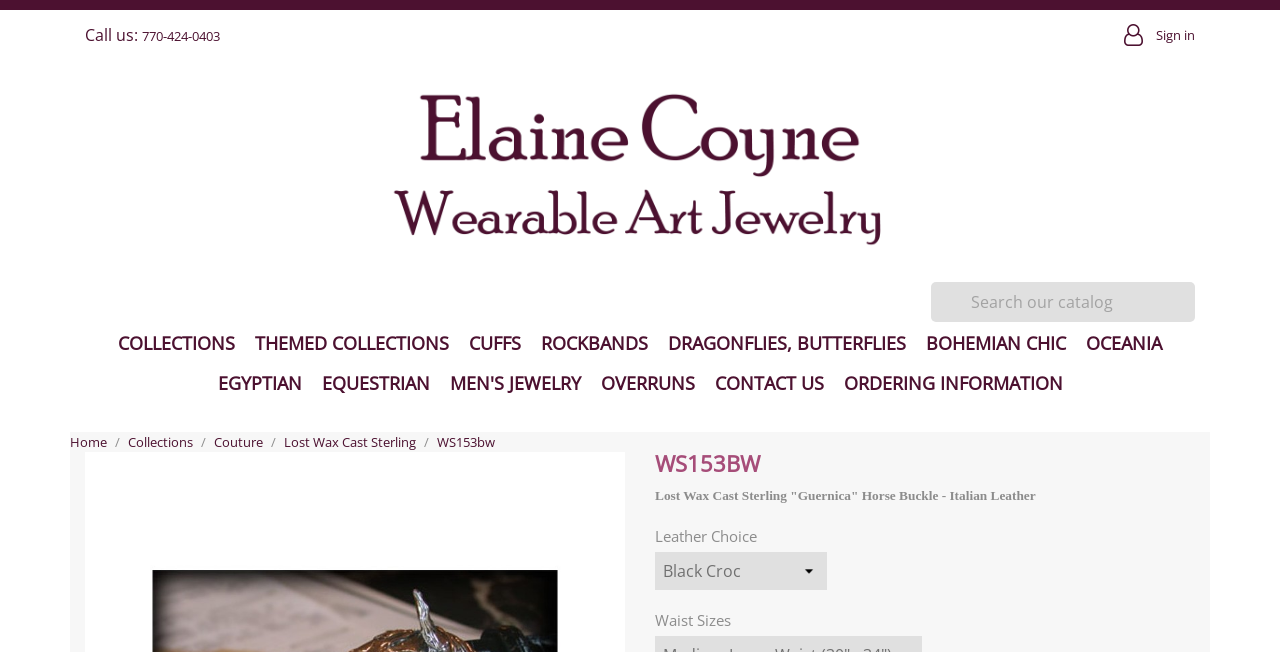Given the element description: "Sign in", predict the bounding box coordinates of this UI element. The coordinates must be four float numbers between 0 and 1, given as [left, top, right, bottom].

[0.878, 0.038, 0.934, 0.072]